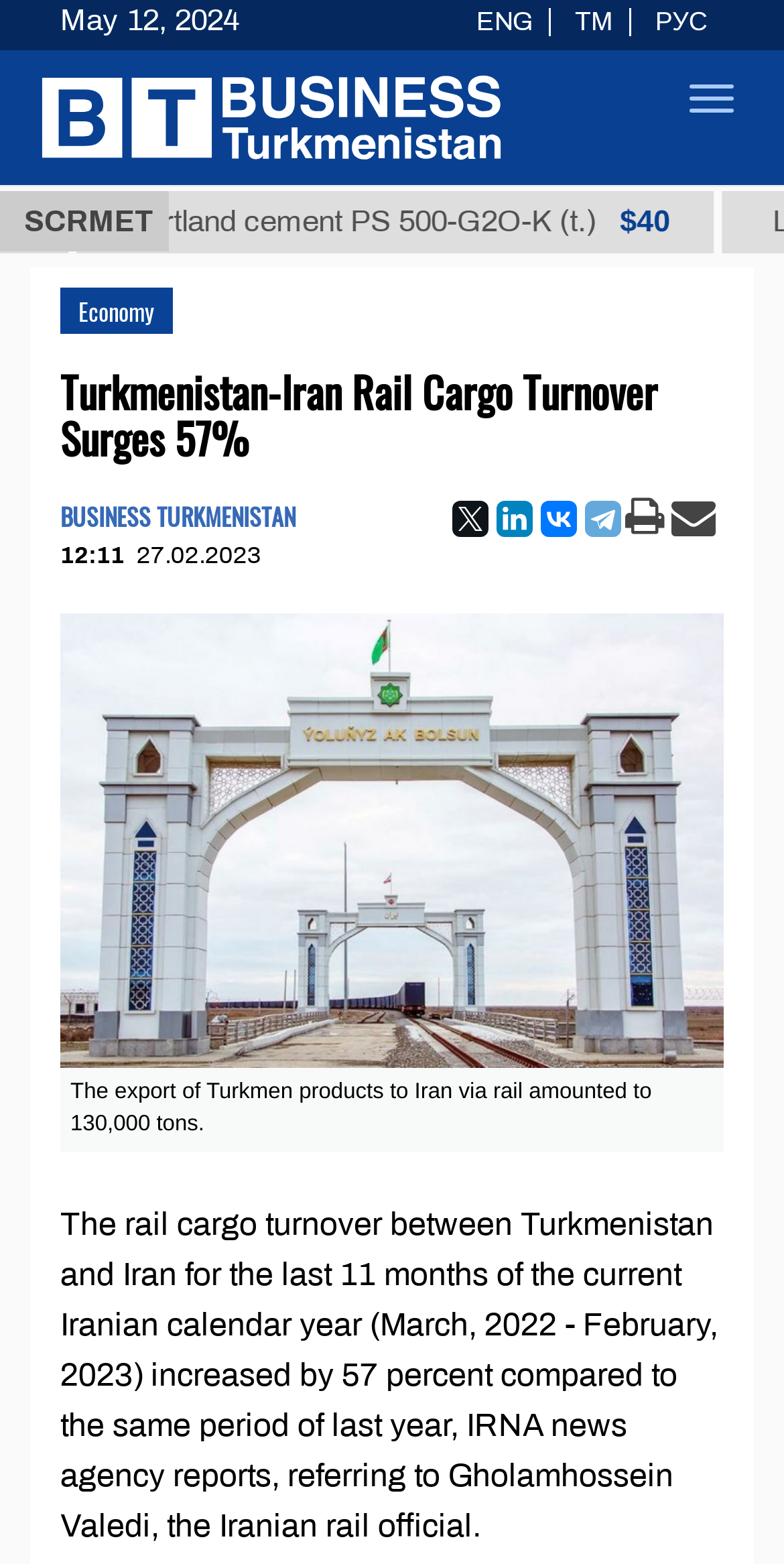Determine the bounding box coordinates of the region that needs to be clicked to achieve the task: "Toggle navigation".

[0.854, 0.042, 0.962, 0.084]